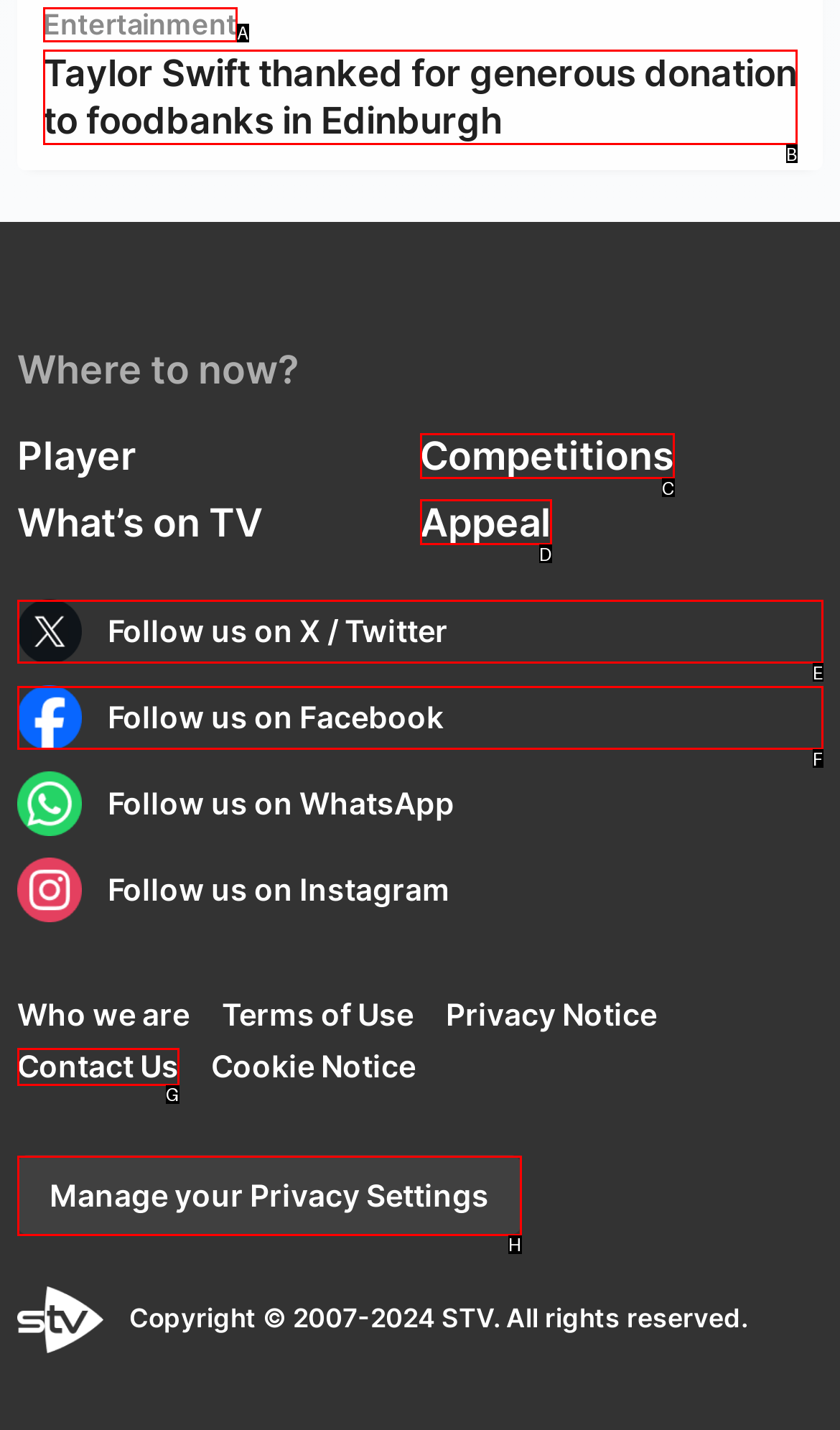Tell me which UI element to click to fulfill the given task: Contact Us. Respond with the letter of the correct option directly.

G